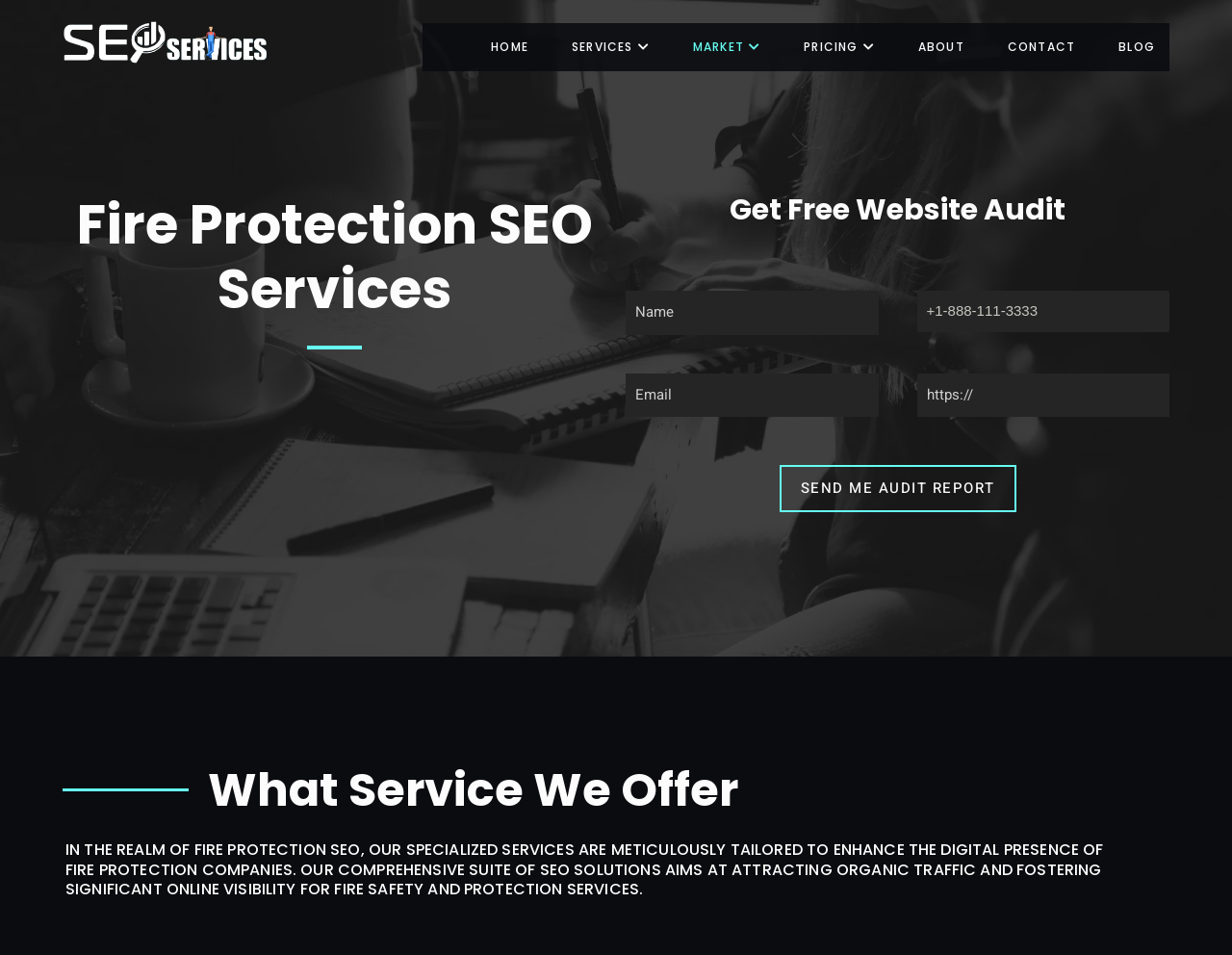What is the topic of the paragraph below the 'What Service We Offer' heading?
Please interpret the details in the image and answer the question thoroughly.

The paragraph below the 'What Service We Offer' heading describes the company's specialized services in fire protection SEO, which are tailored to enhance the digital presence of fire protection companies.